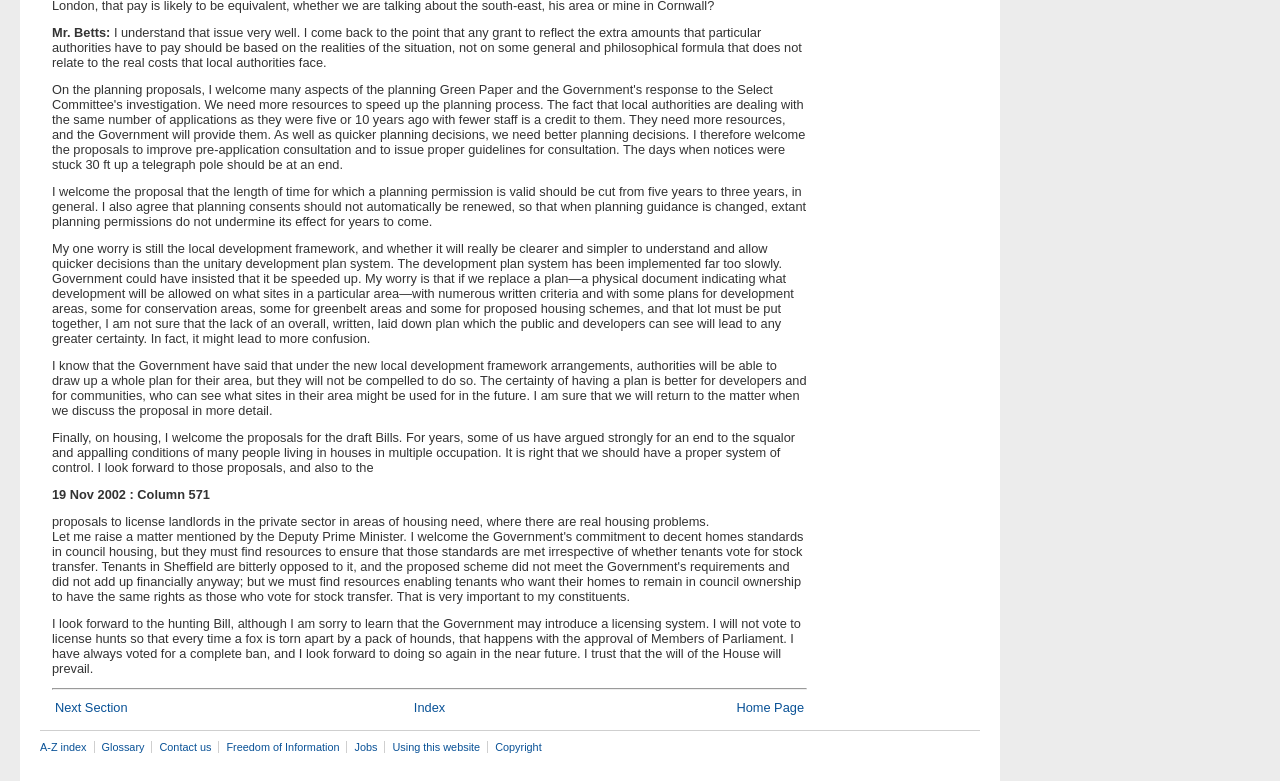Please find the bounding box coordinates (top-left x, top-left y, bottom-right x, bottom-right y) in the screenshot for the UI element described as follows: Using this website

[0.301, 0.949, 0.381, 0.964]